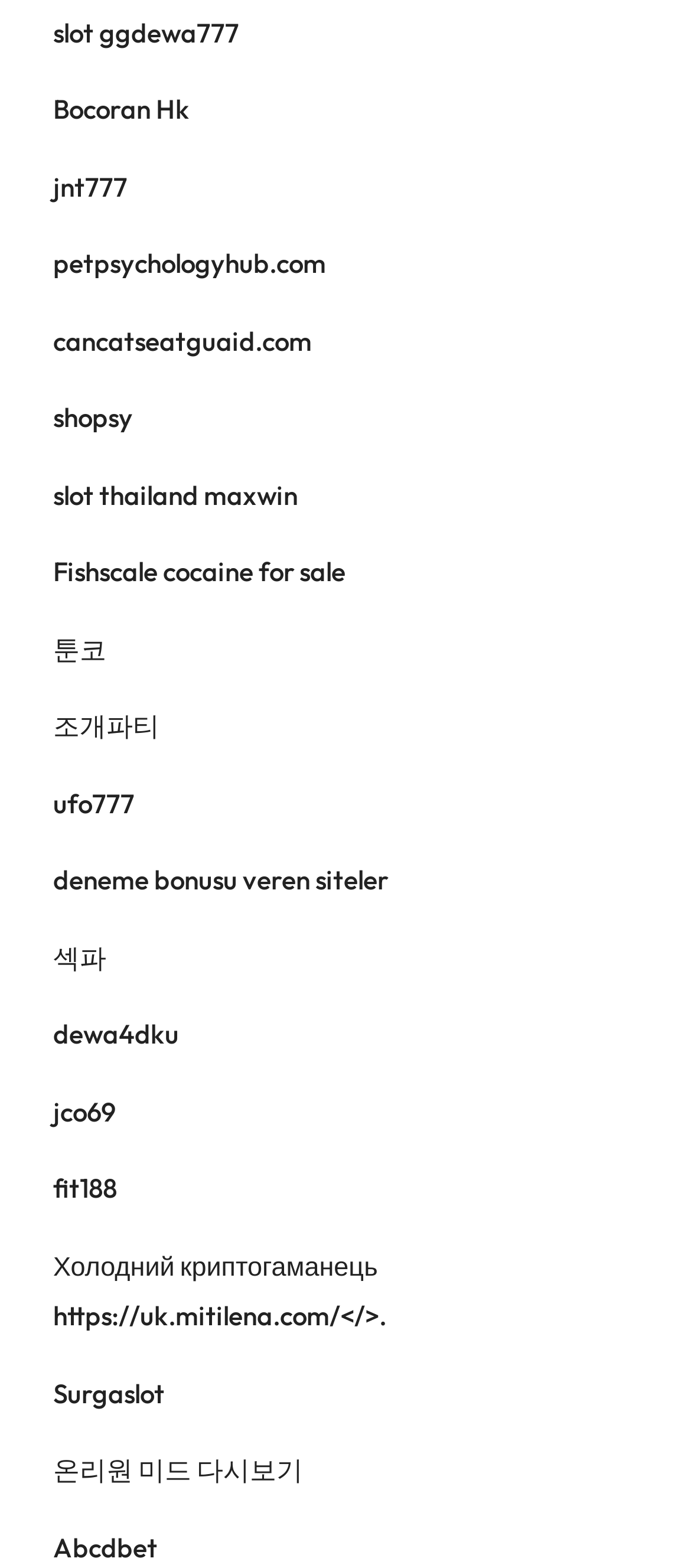Pinpoint the bounding box coordinates of the clickable area necessary to execute the following instruction: "Visit petpsychologyhub.com". The coordinates should be given as four float numbers between 0 and 1, namely [left, top, right, bottom].

[0.077, 0.157, 0.472, 0.179]